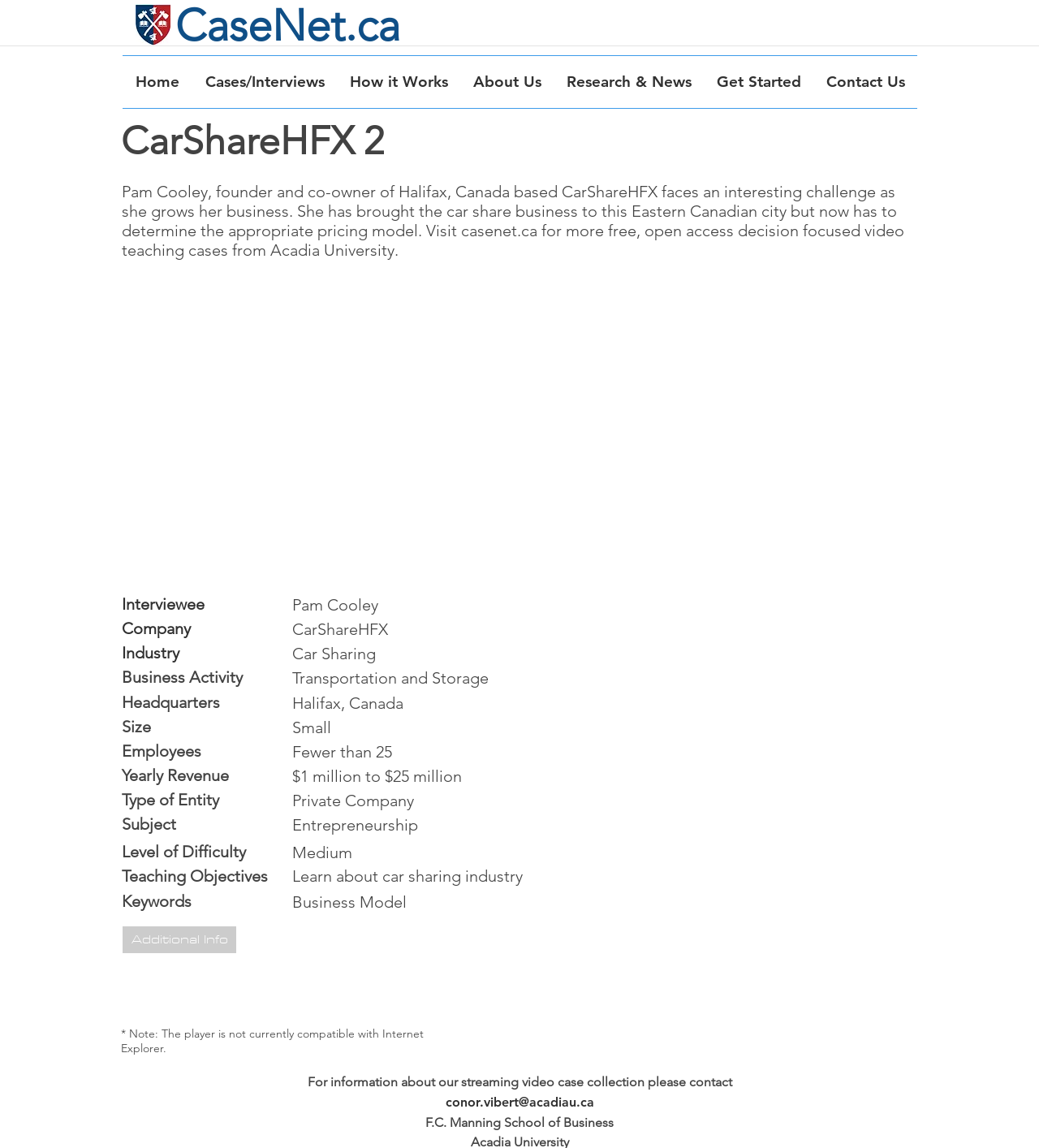Based on the element description: "CaseNet.ca", identify the UI element and provide its bounding box coordinates. Use four float numbers between 0 and 1, [left, top, right, bottom].

[0.169, 0.0, 0.385, 0.045]